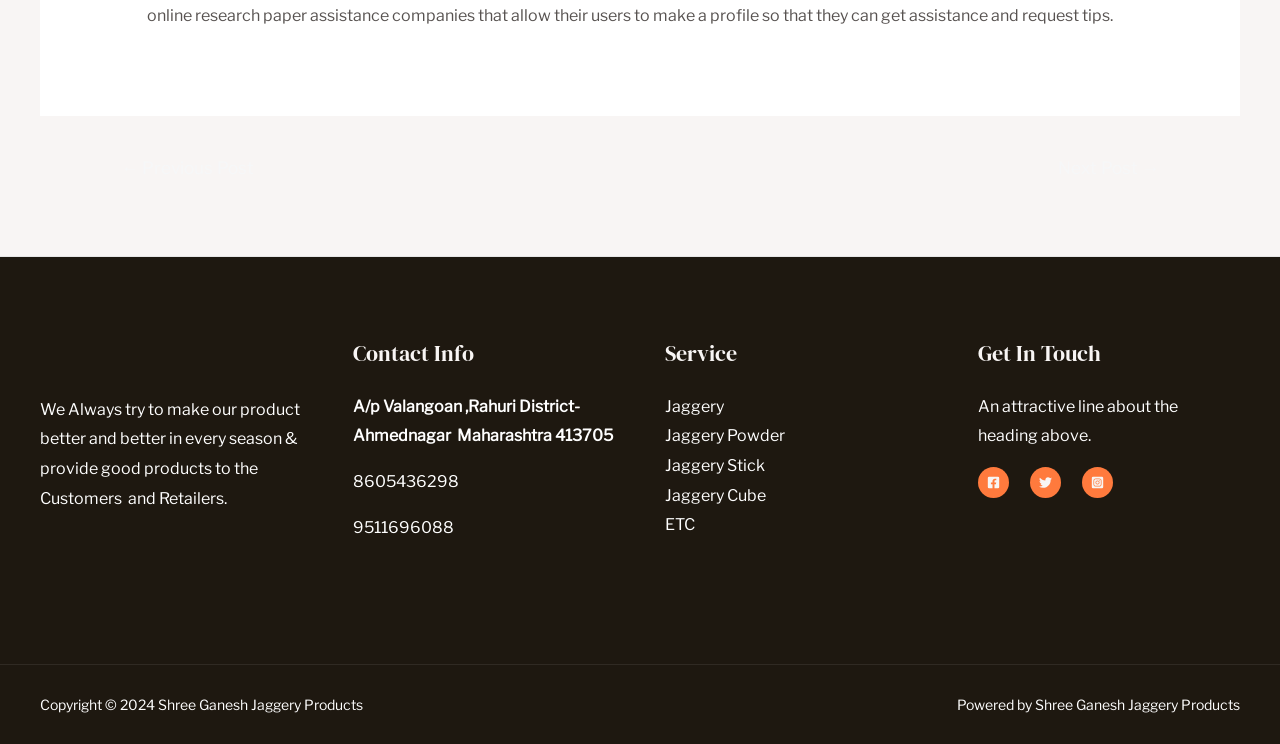Please identify the bounding box coordinates of the region to click in order to complete the given instruction: "go to previous post". The coordinates should be four float numbers between 0 and 1, i.e., [left, top, right, bottom].

[0.074, 0.201, 0.218, 0.255]